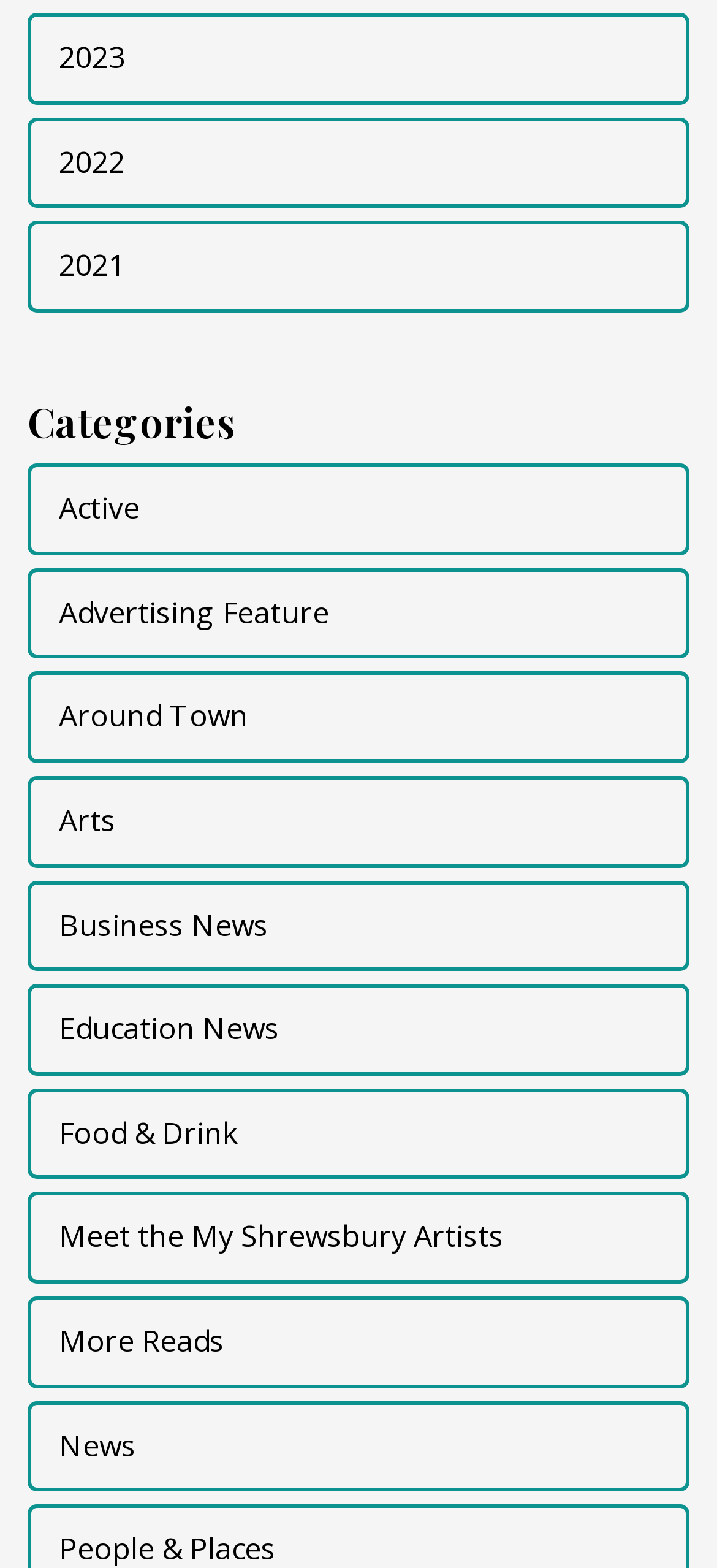Please find the bounding box coordinates of the clickable region needed to complete the following instruction: "Read about Arts". The bounding box coordinates must consist of four float numbers between 0 and 1, i.e., [left, top, right, bottom].

[0.038, 0.495, 0.962, 0.553]